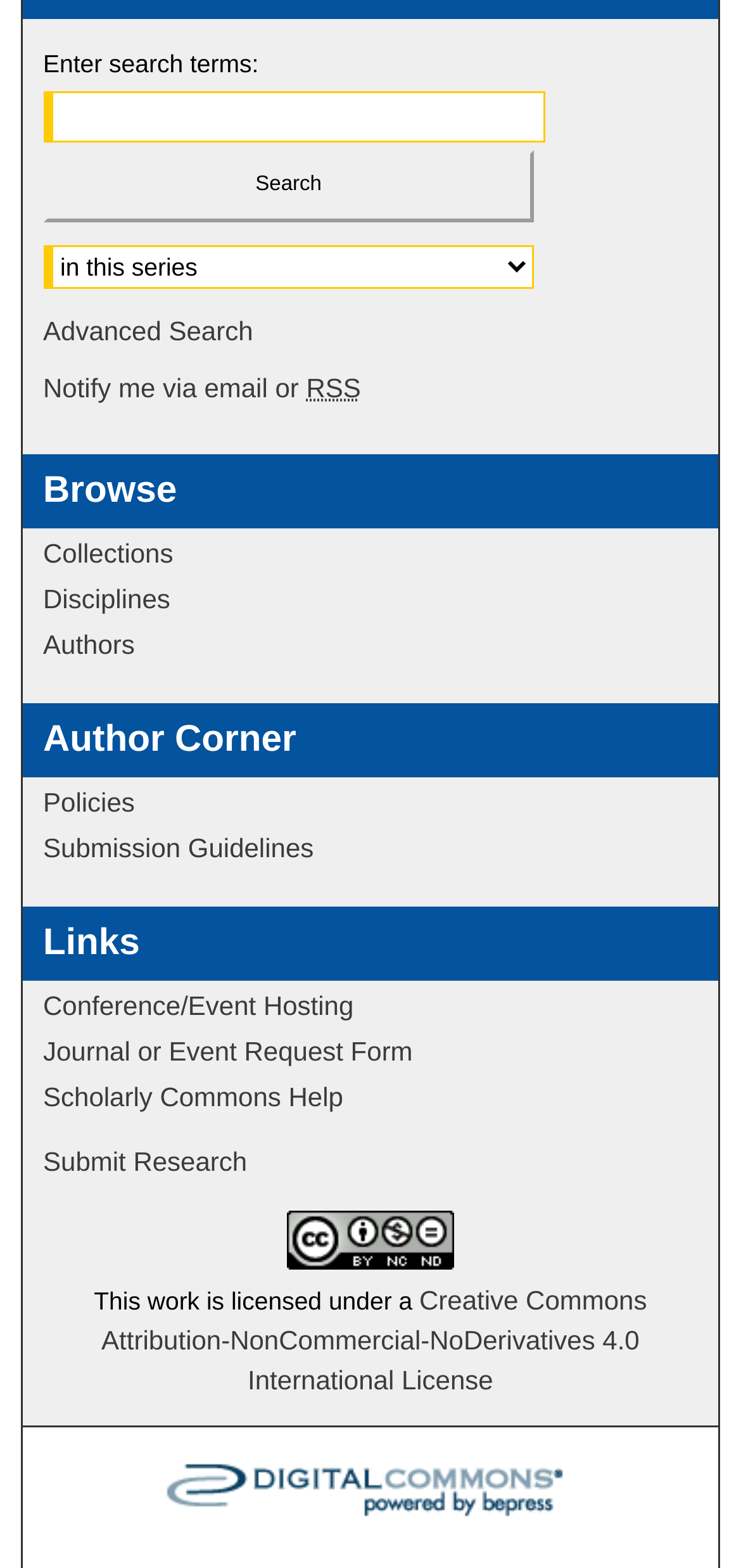Pinpoint the bounding box coordinates of the clickable area needed to execute the instruction: "Enter search terms". The coordinates should be specified as four float numbers between 0 and 1, i.e., [left, top, right, bottom].

[0.058, 0.058, 0.736, 0.09]